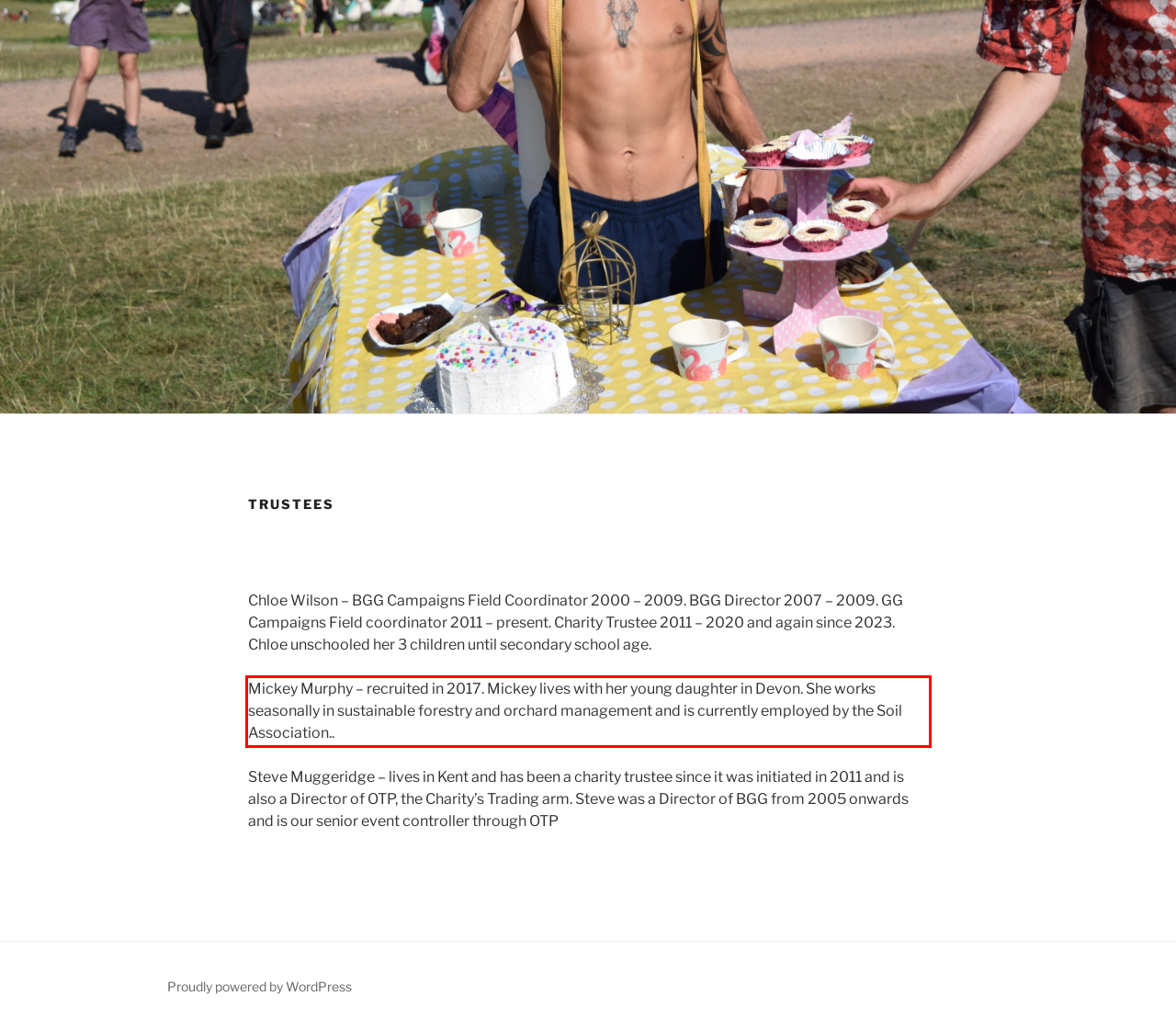You are provided with a screenshot of a webpage featuring a red rectangle bounding box. Extract the text content within this red bounding box using OCR.

Mickey Murphy – recruited in 2017. Mickey lives with her young daughter in Devon. She works seasonally in sustainable forestry and orchard management and is currently employed by the Soil Association..